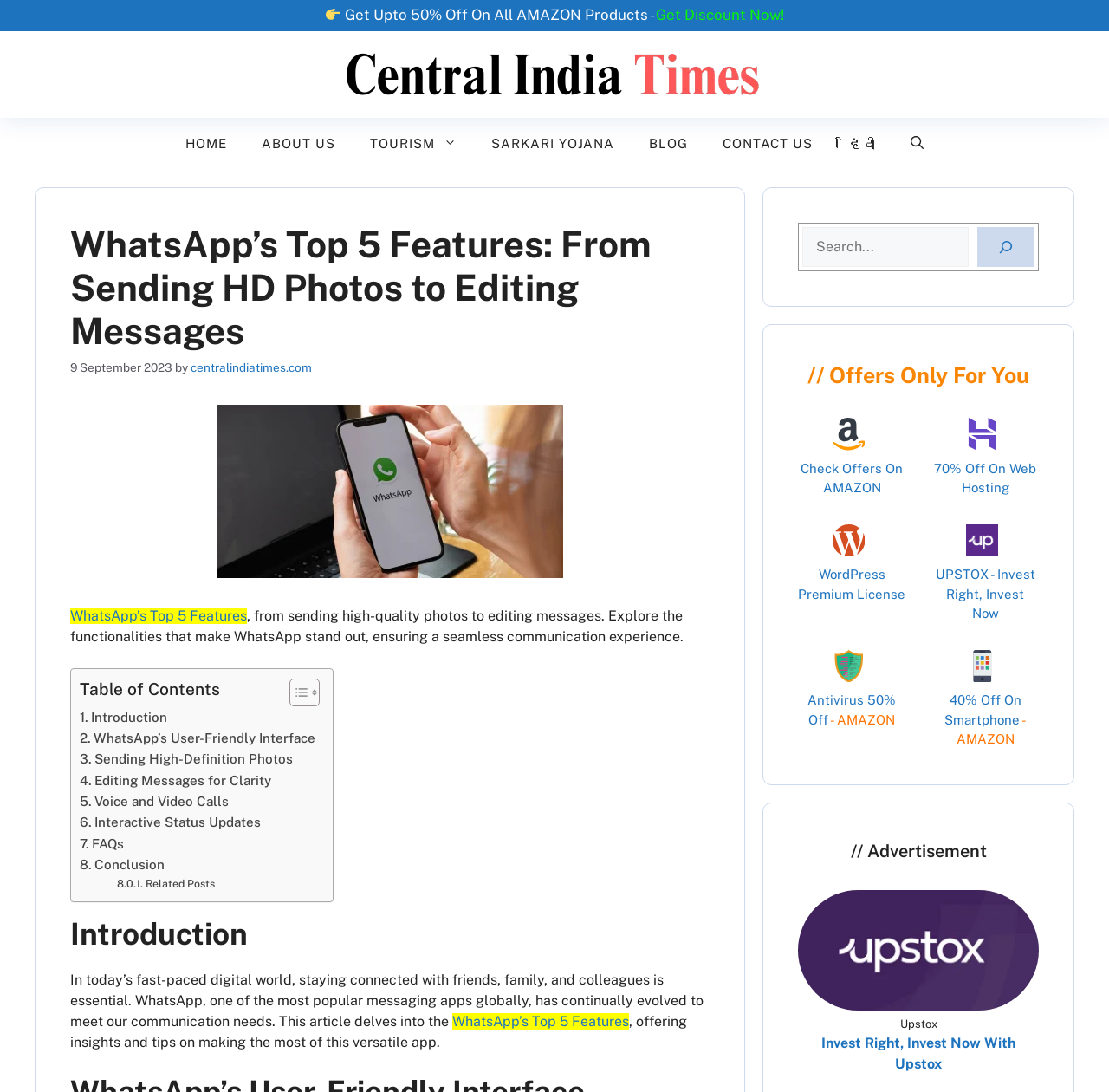Please specify the bounding box coordinates in the format (top-left x, top-left y, bottom-right x, bottom-right y), with all values as floating point numbers between 0 and 1. Identify the bounding box of the UI element described by: 70% Off On Web Hosting

[0.842, 0.422, 0.934, 0.453]